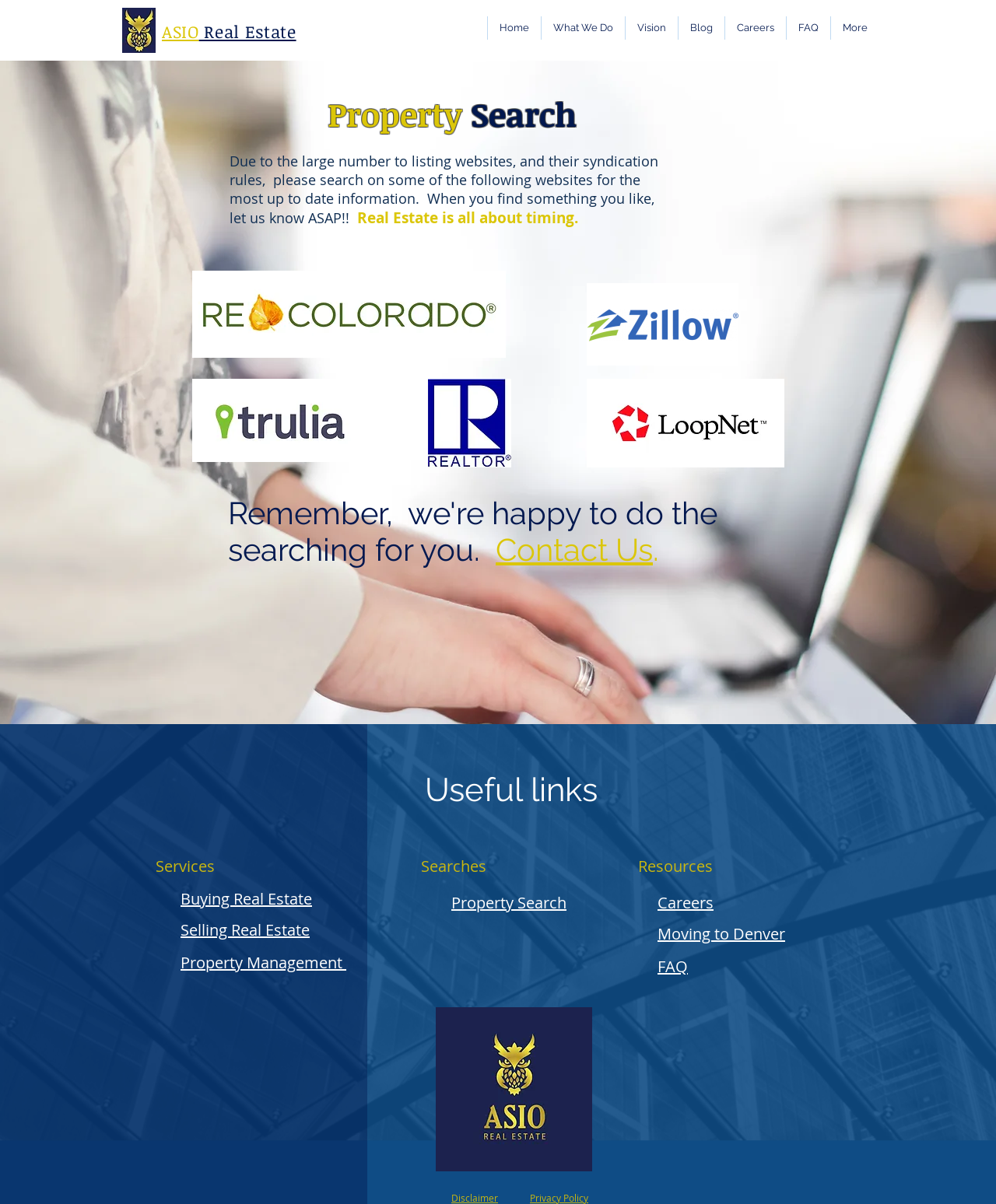Locate the bounding box of the UI element described in the following text: "Property Search".

[0.453, 0.741, 0.569, 0.758]